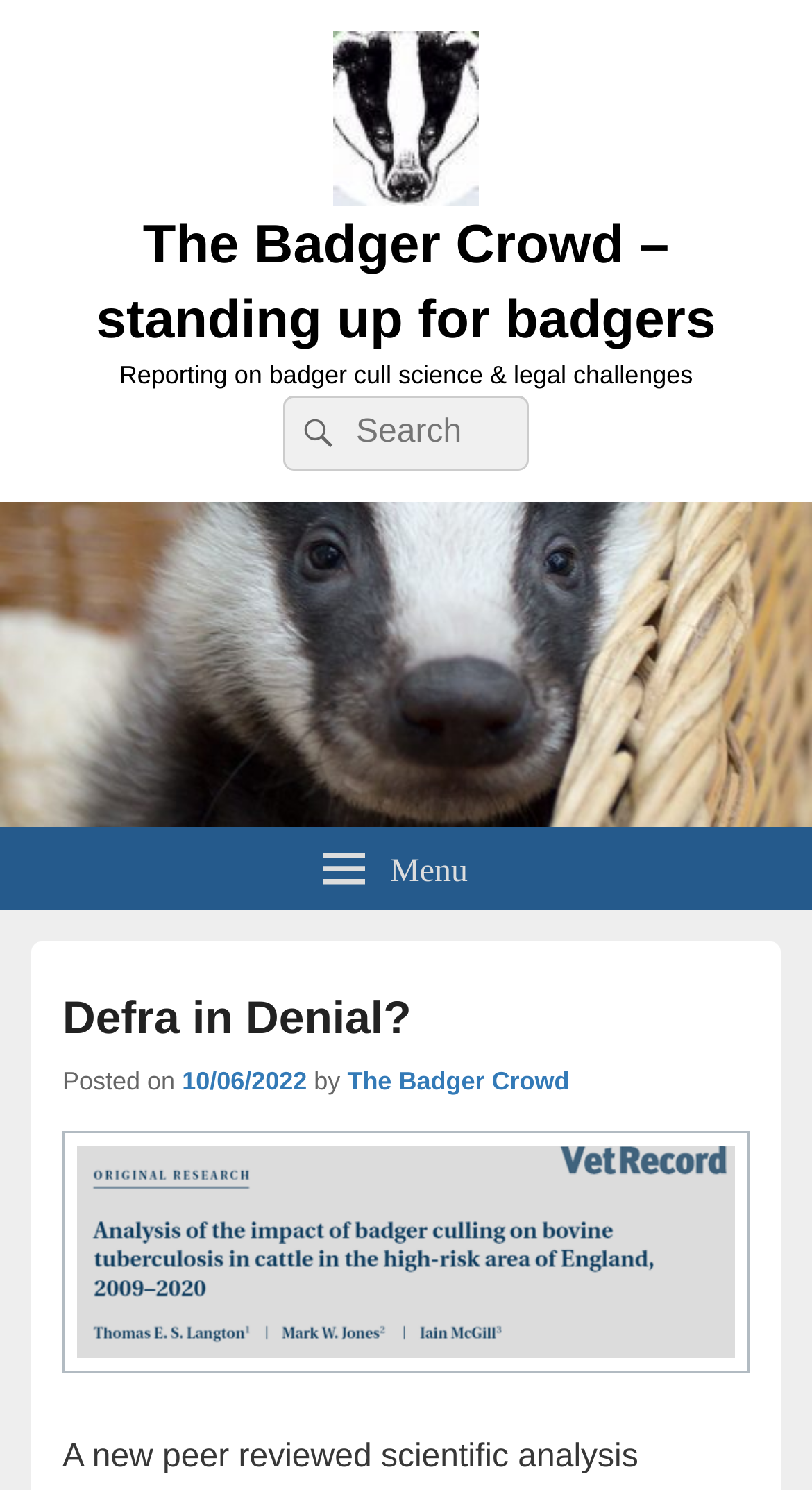Extract the bounding box coordinates for the described element: "Menu". The coordinates should be represented as four float numbers between 0 and 1: [left, top, right, bottom].

[0.373, 0.555, 0.627, 0.611]